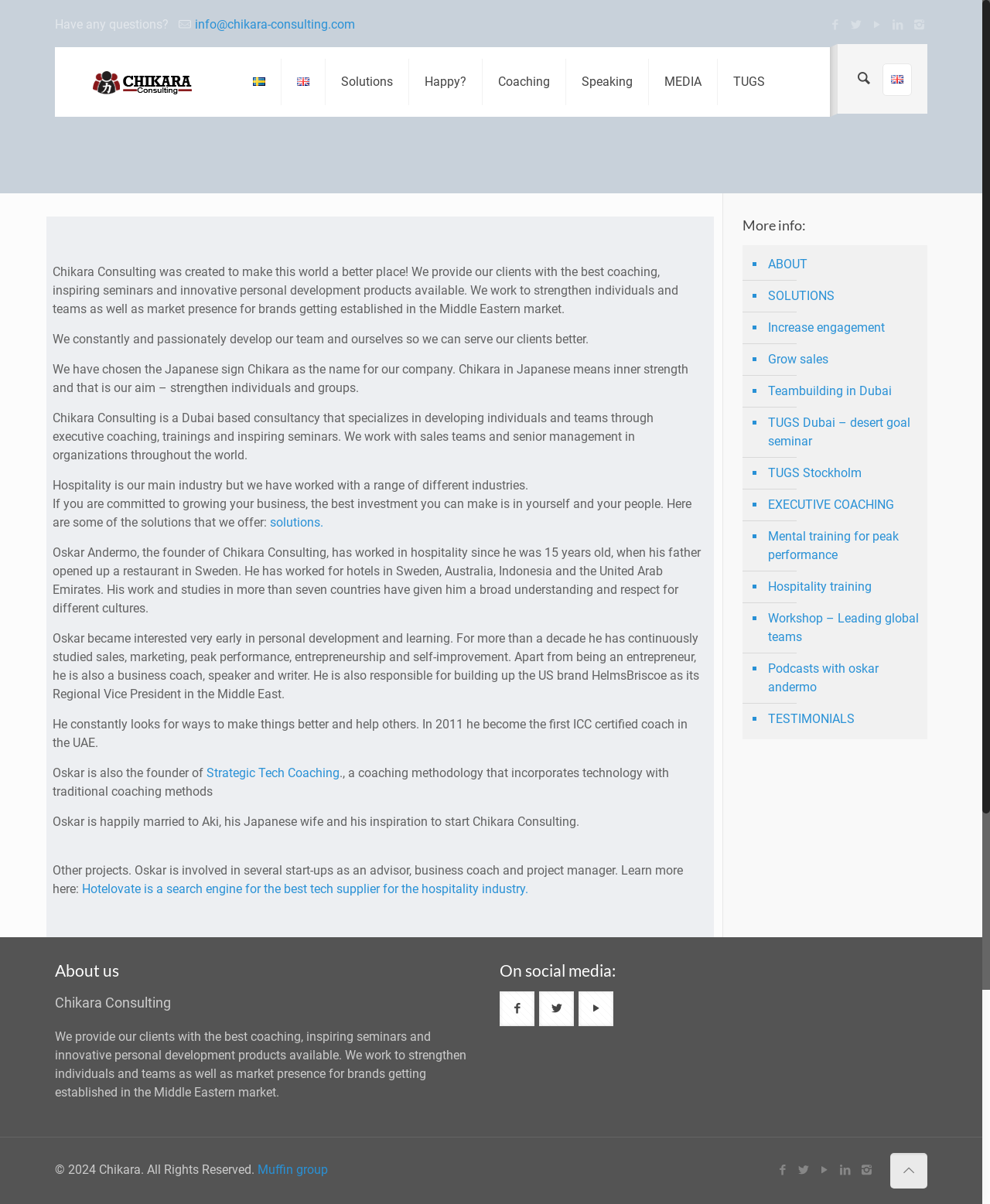Locate the bounding box coordinates of the element I should click to achieve the following instruction: "Click the 'Solutions' link".

[0.329, 0.039, 0.413, 0.097]